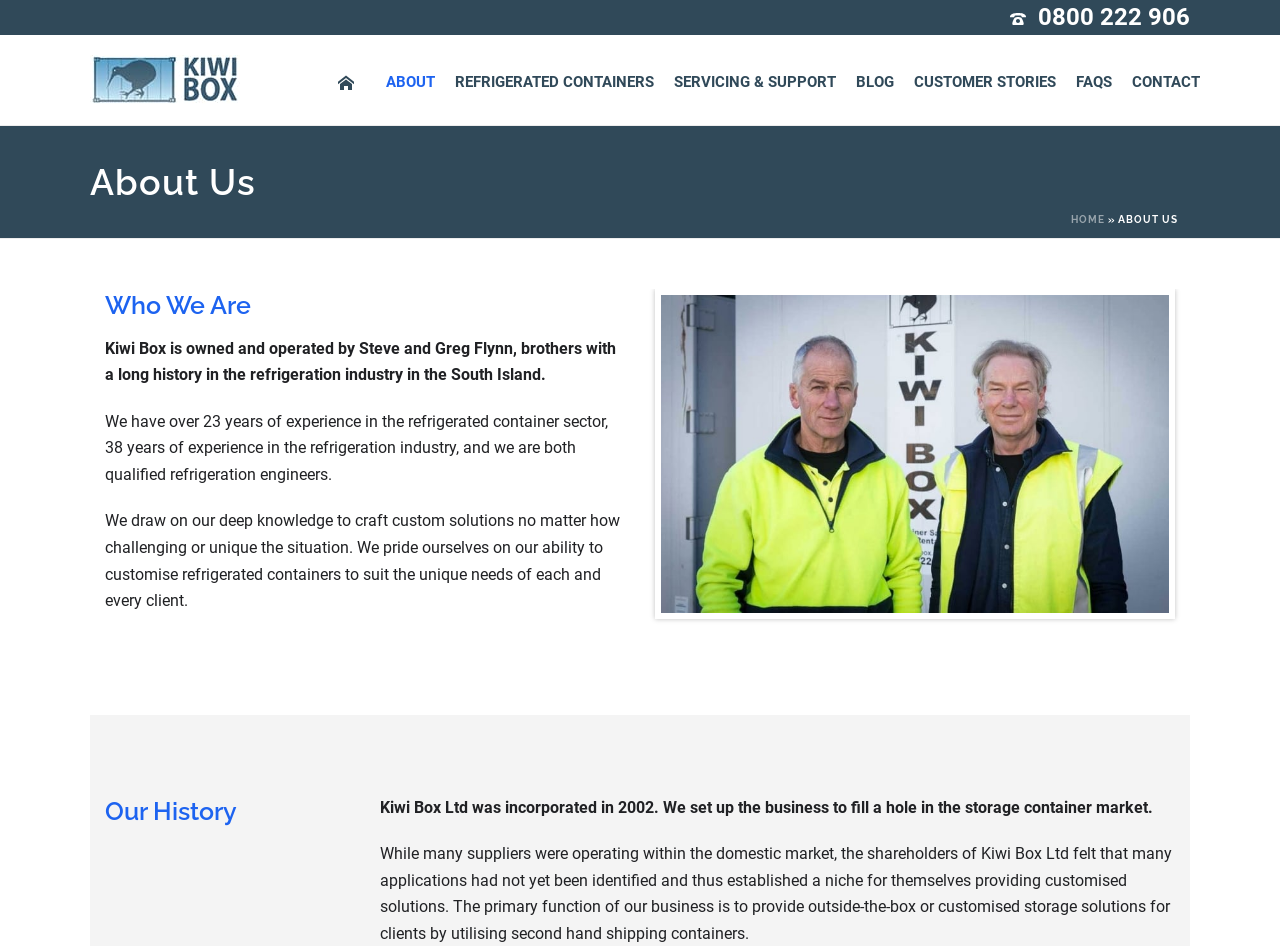Locate the bounding box coordinates of the area that needs to be clicked to fulfill the following instruction: "Go to CONTACT page". The coordinates should be in the format of four float numbers between 0 and 1, namely [left, top, right, bottom].

[0.877, 0.037, 0.945, 0.132]